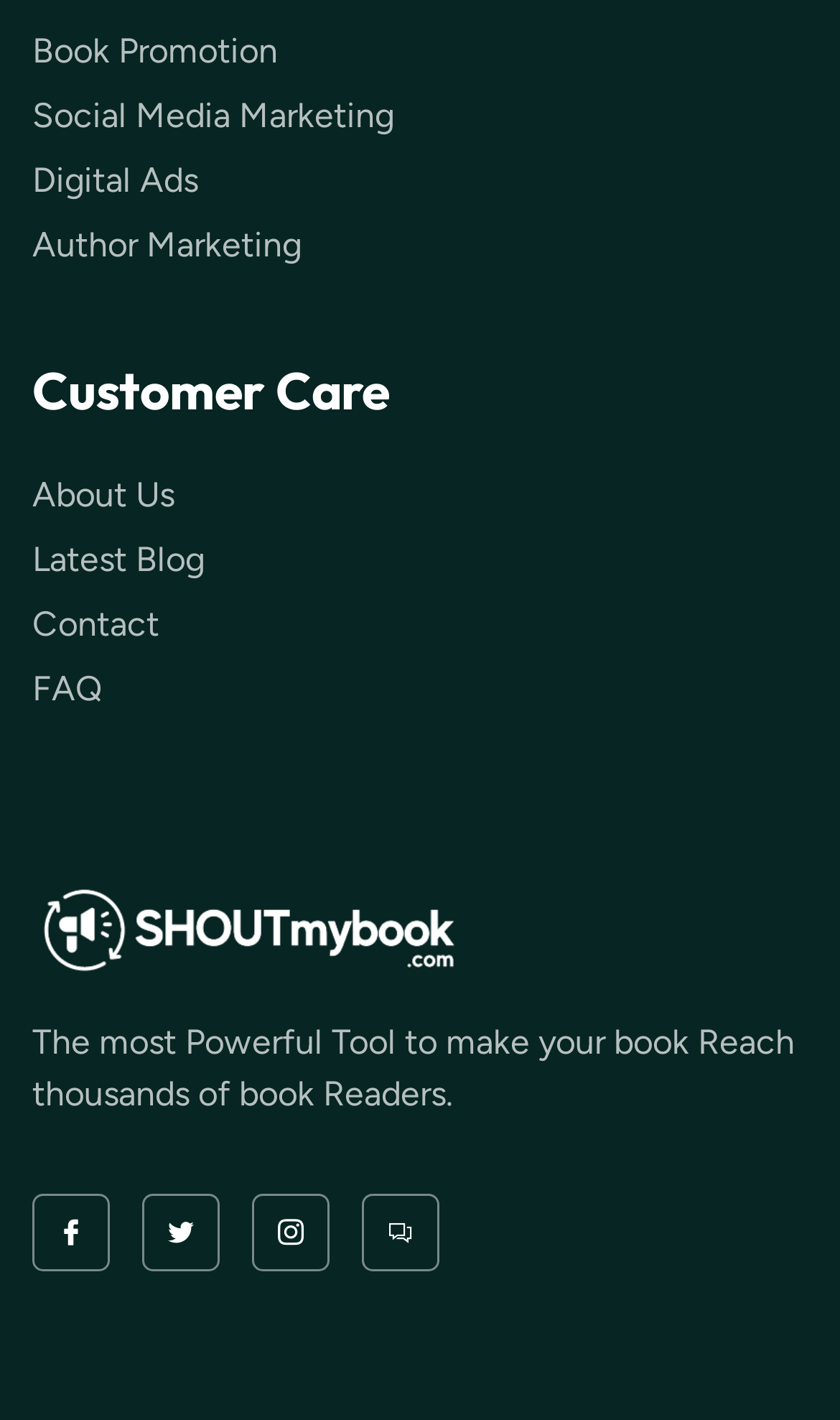Determine the bounding box for the UI element described here: "Jki-twitter-light".

[0.169, 0.841, 0.262, 0.895]